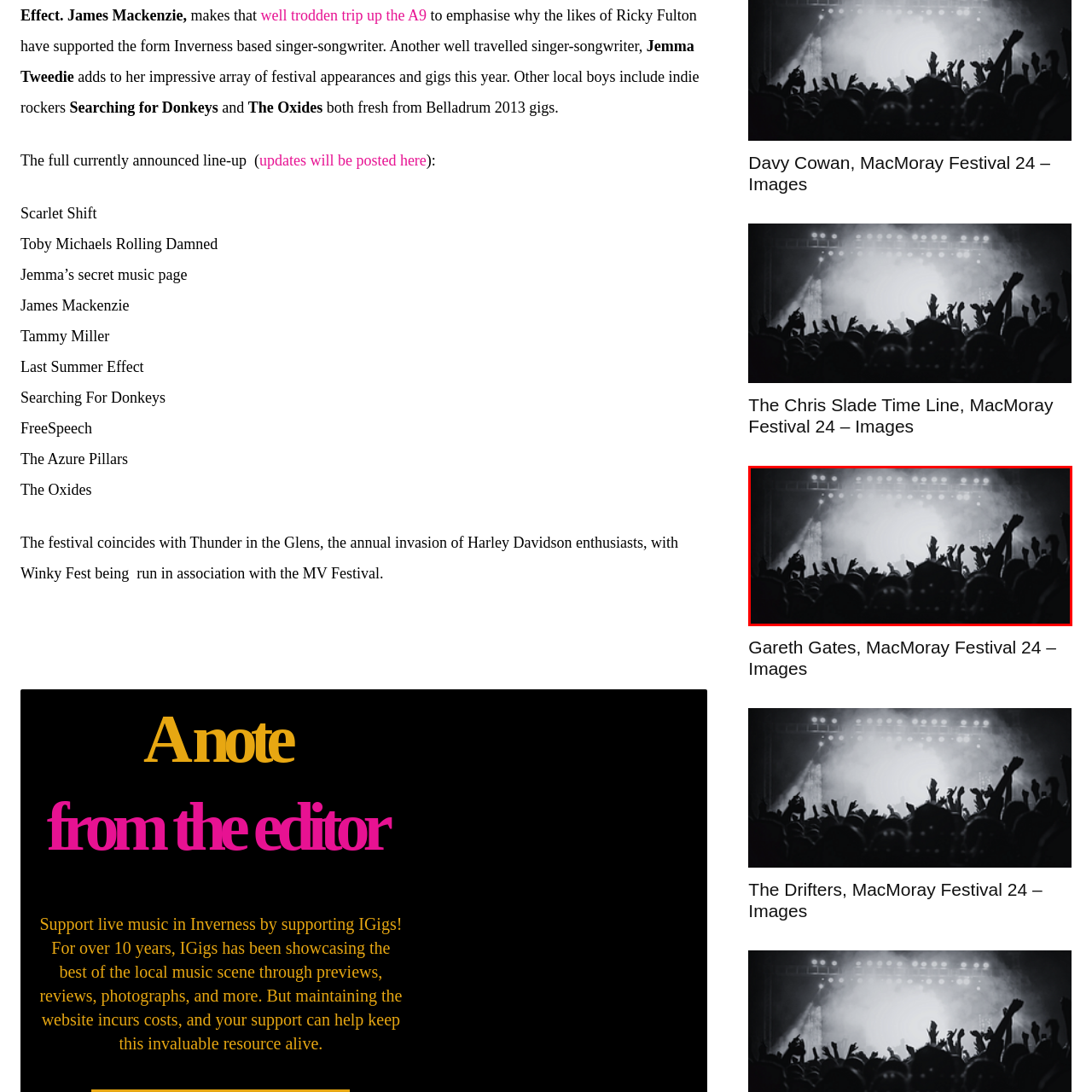What type of event is depicted in the image?
Look at the image section surrounded by the red bounding box and provide a concise answer in one word or phrase.

Live concert